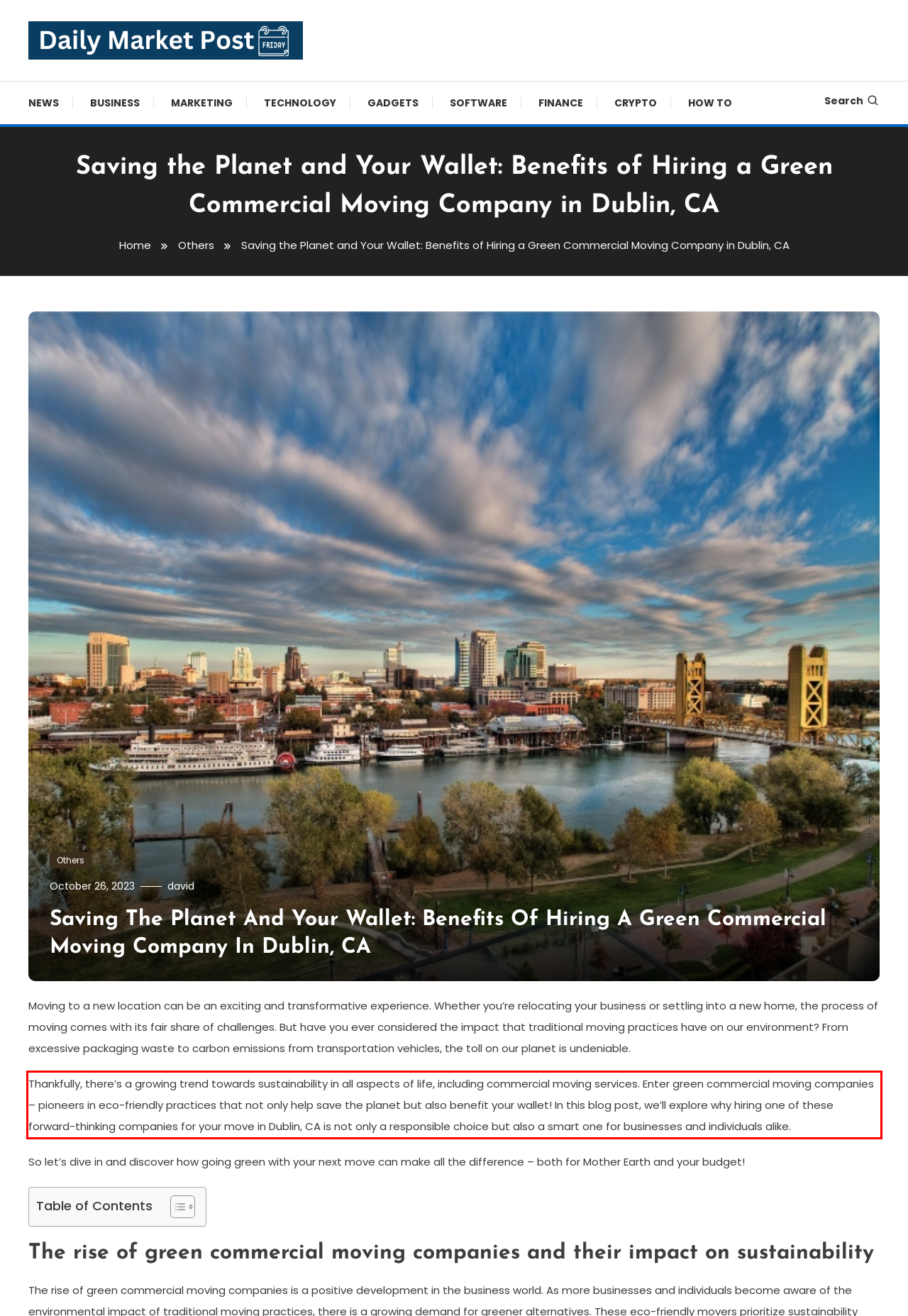Please identify and extract the text from the UI element that is surrounded by a red bounding box in the provided webpage screenshot.

Thankfully, there’s a growing trend towards sustainability in all aspects of life, including commercial moving services. Enter green commercial moving companies – pioneers in eco-friendly practices that not only help save the planet but also benefit your wallet! In this blog post, we’ll explore why hiring one of these forward-thinking companies for your move in Dublin, CA is not only a responsible choice but also a smart one for businesses and individuals alike.